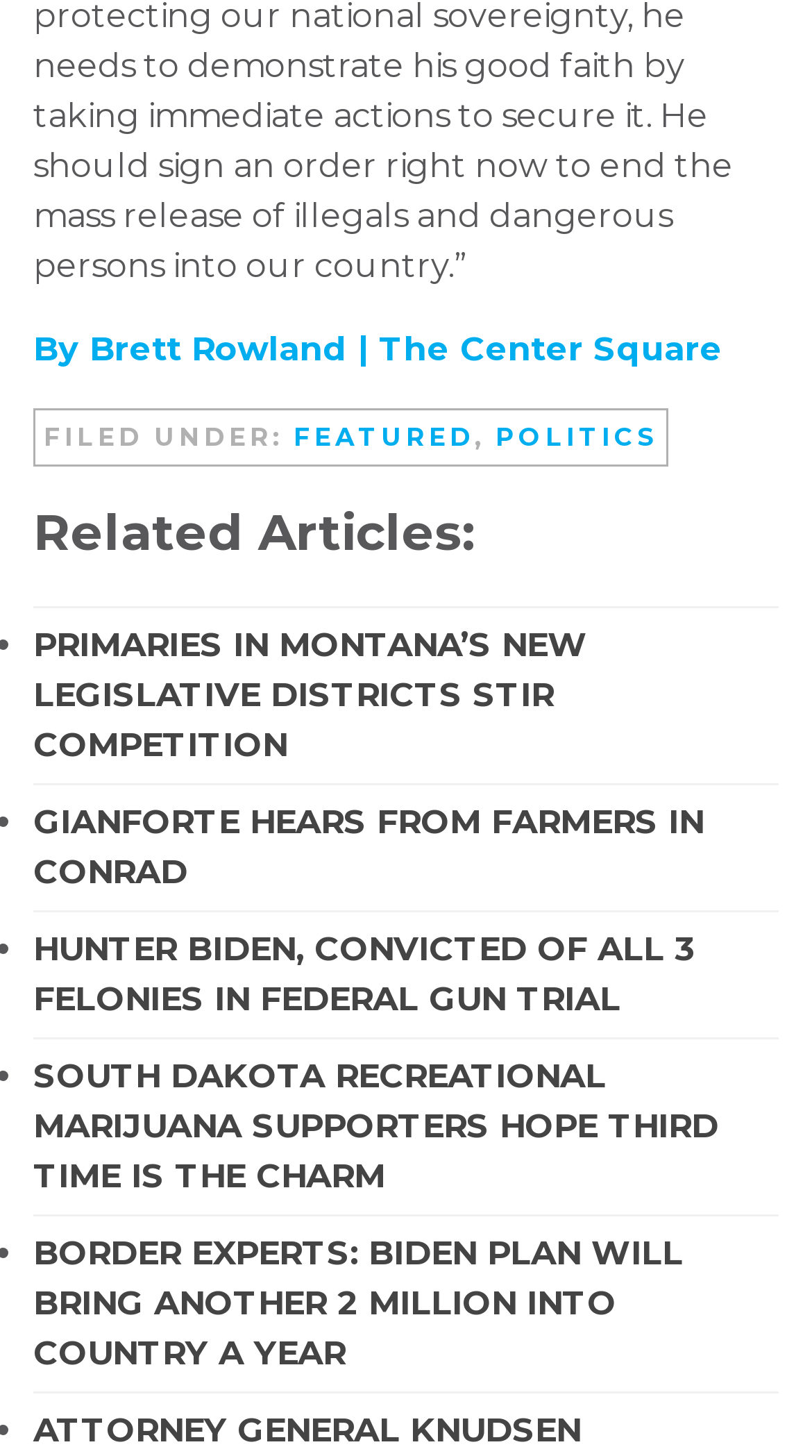Show the bounding box coordinates for the HTML element as described: "Featured".

[0.362, 0.289, 0.585, 0.31]